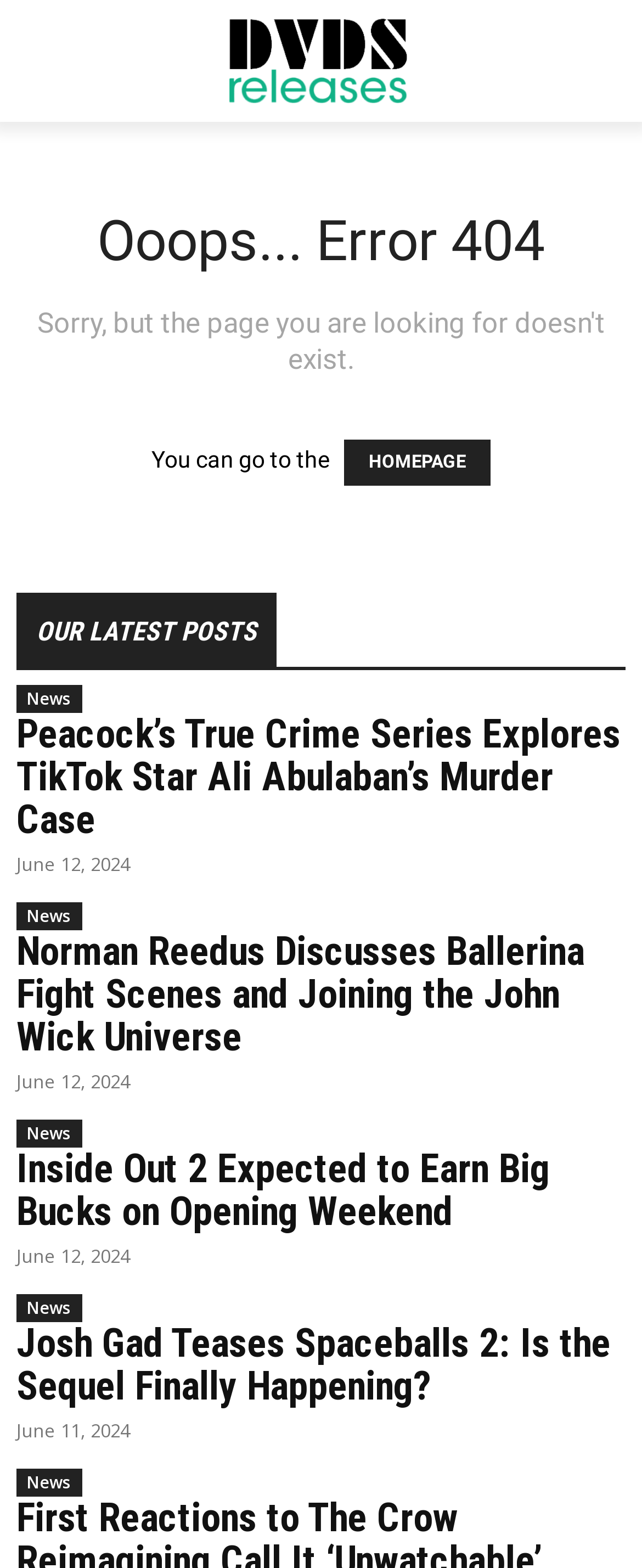What is the error message on this page?
Give a one-word or short-phrase answer derived from the screenshot.

Ooops... Error 404